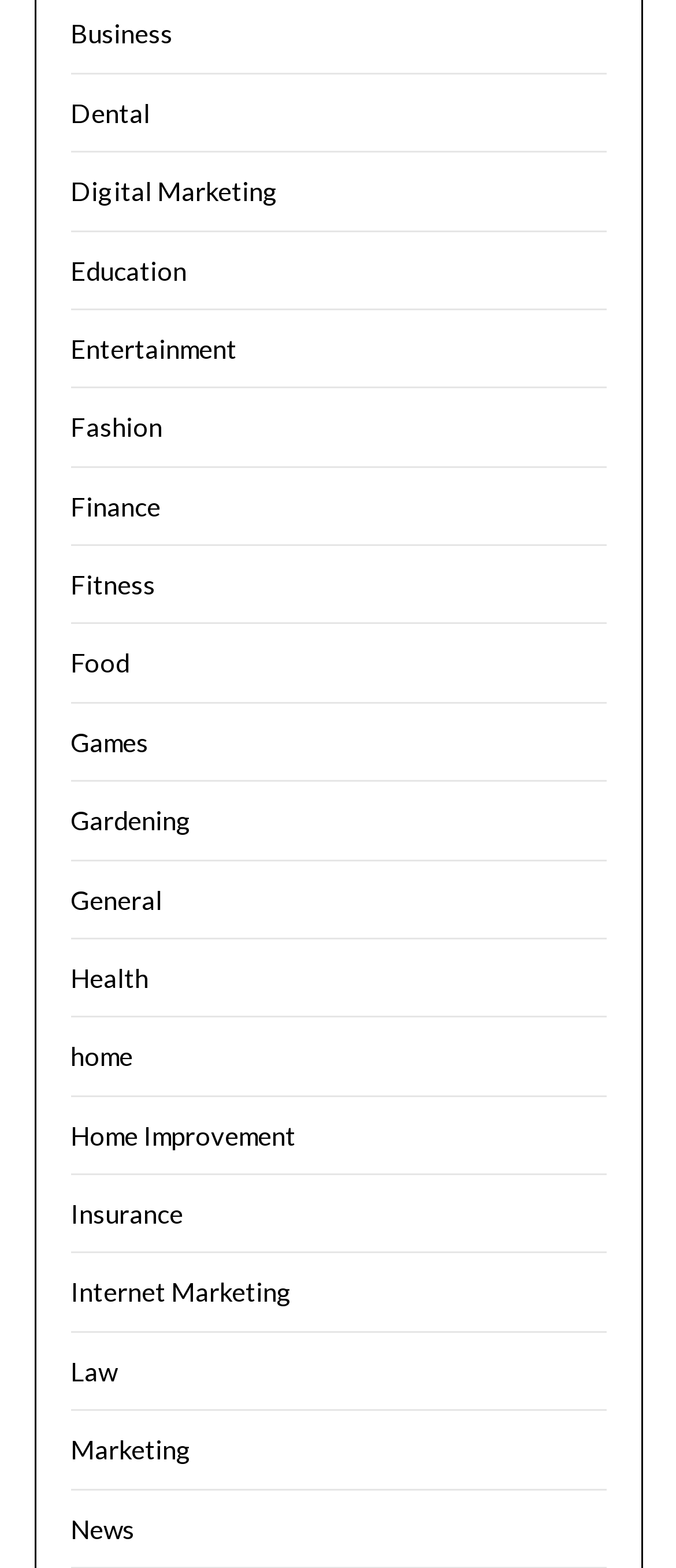Determine the bounding box coordinates for the clickable element required to fulfill the instruction: "Explore Entertainment". Provide the coordinates as four float numbers between 0 and 1, i.e., [left, top, right, bottom].

[0.104, 0.212, 0.35, 0.232]